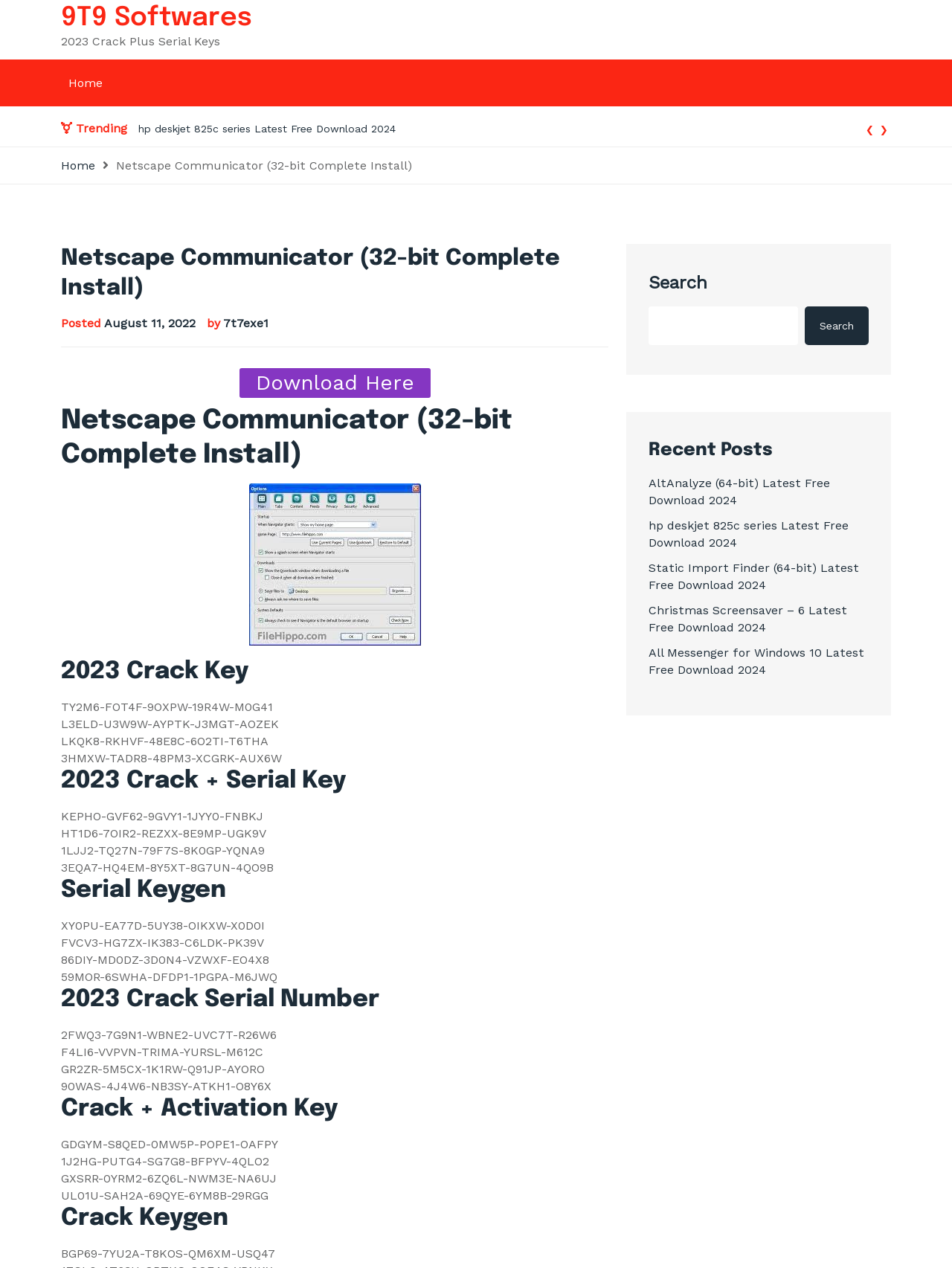Can you specify the bounding box coordinates of the area that needs to be clicked to fulfill the following instruction: "Go to the 'Home' page"?

[0.064, 0.047, 0.116, 0.084]